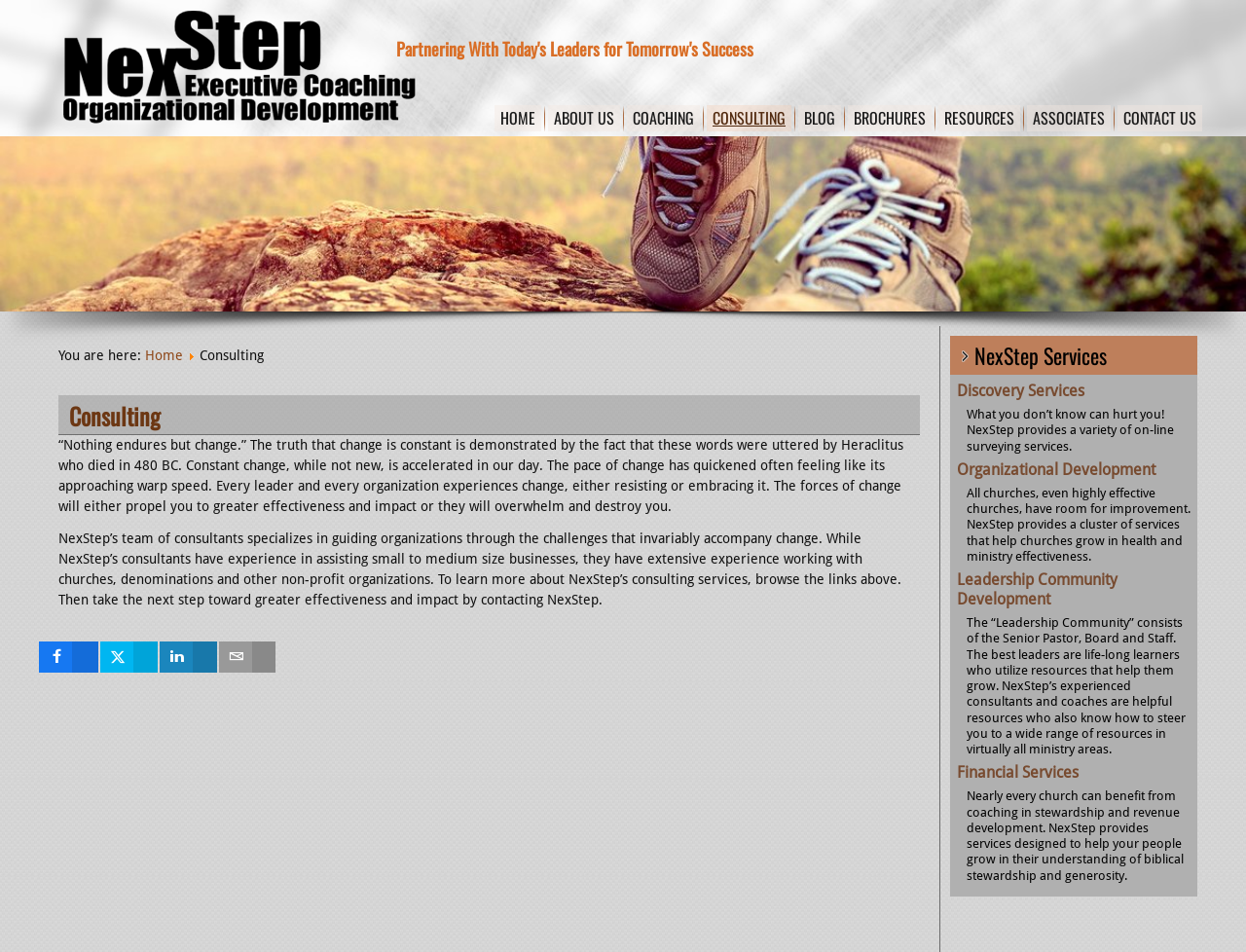Please determine the bounding box coordinates for the UI element described as: "Consulting".

[0.055, 0.418, 0.129, 0.455]